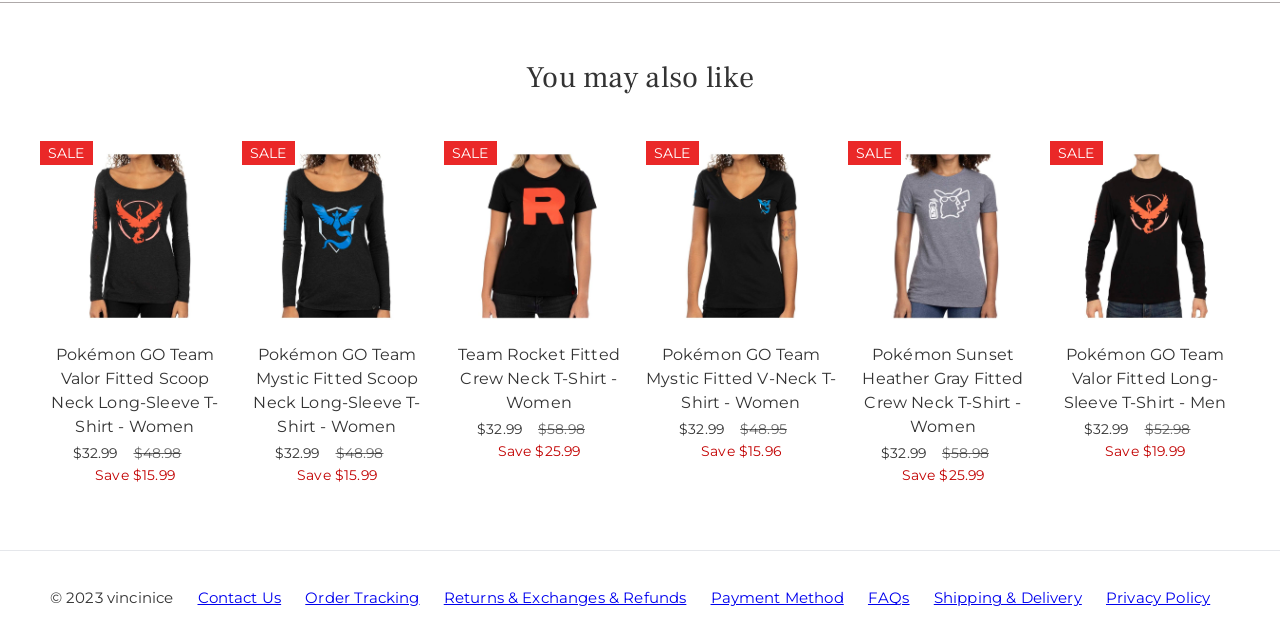What is the type of products being sold?
Make sure to answer the question with a detailed and comprehensive explanation.

Based on the webpage, I can see that the products being sold are various types of T-shirts, including scoop neck long-sleeve T-shirts, fitted crew neck T-shirts, and more. This suggests that the type of products being sold is T-shirts.